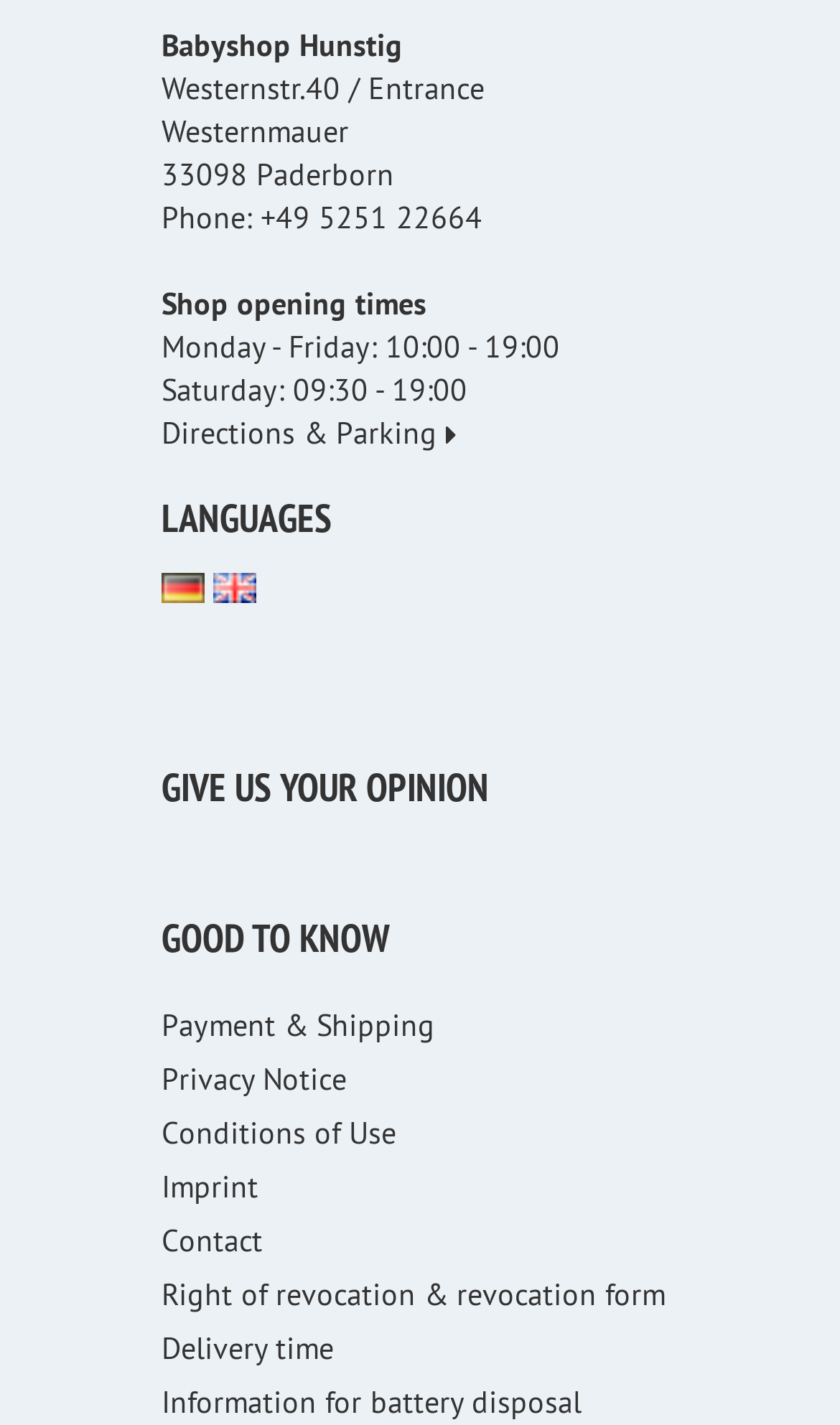Please provide the bounding box coordinates for the element that needs to be clicked to perform the following instruction: "Contact the shop". The coordinates should be given as four float numbers between 0 and 1, i.e., [left, top, right, bottom].

[0.192, 0.855, 0.808, 0.886]